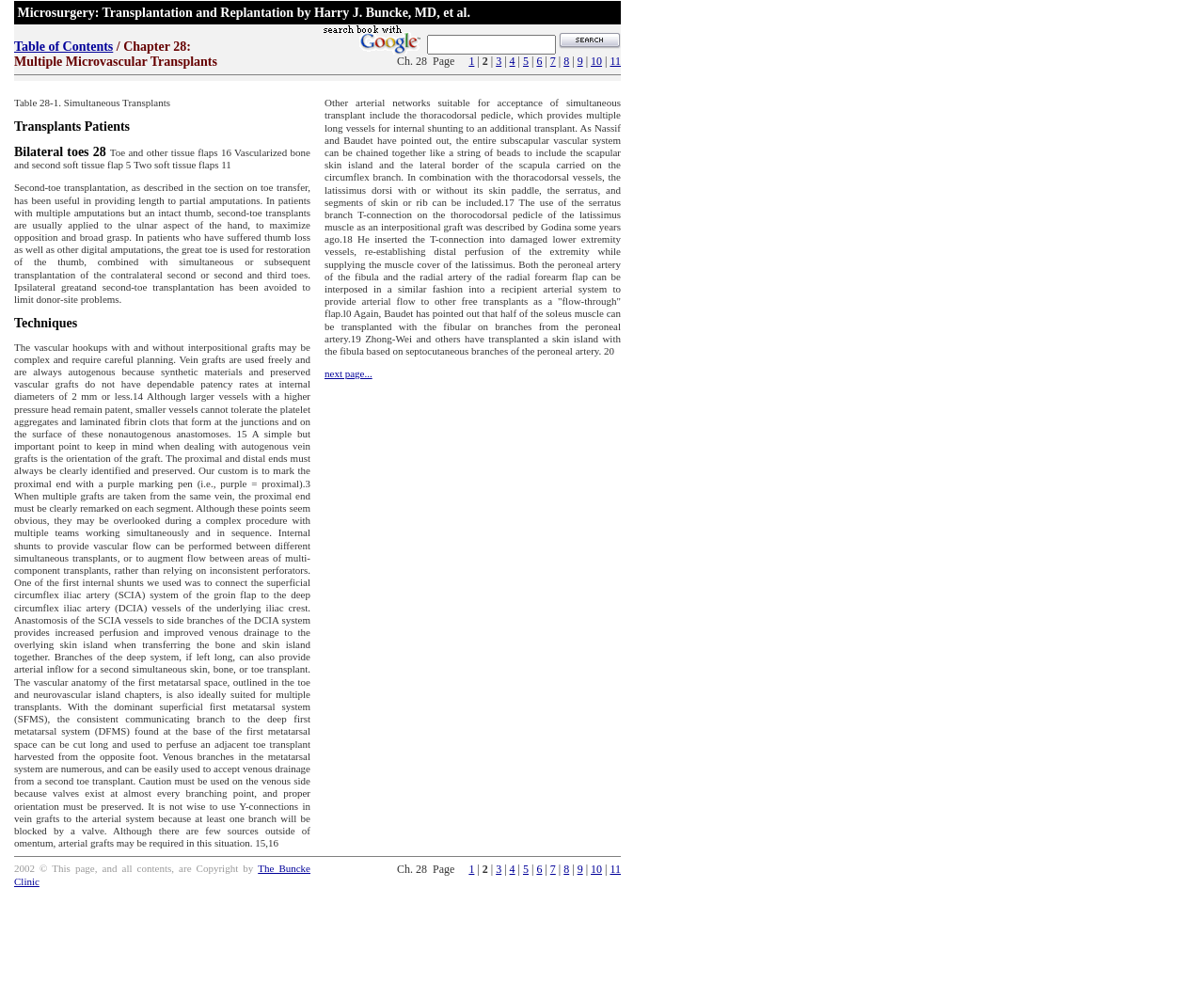Based on the visual content of the image, answer the question thoroughly: What is the importance of vein grafts?

The text states that vein grafts are used freely and are always autogenous because synthetic materials and preserved vascular grafts do not have dependable patency rates at internal diameters of 2 mm or less.